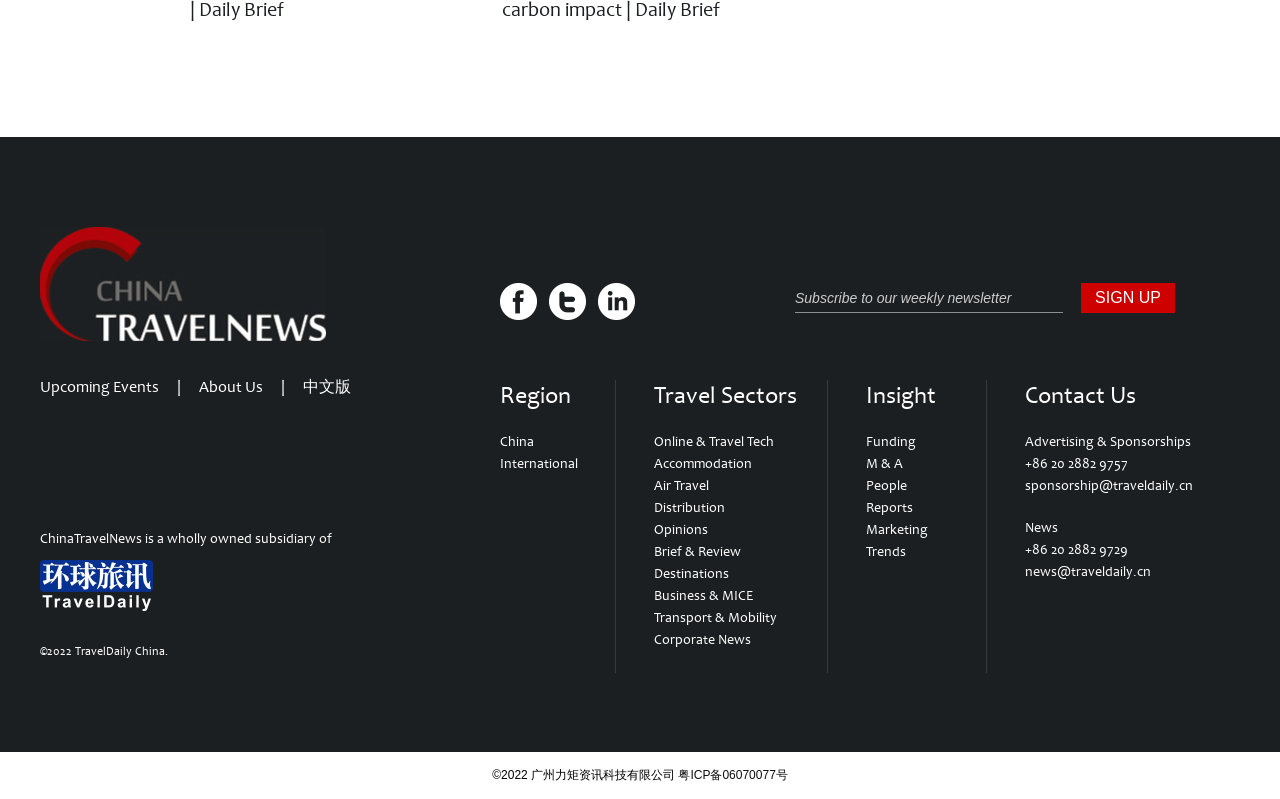Give a one-word or one-phrase response to the question: 
What is the name of the website?

ChinaTravelNews